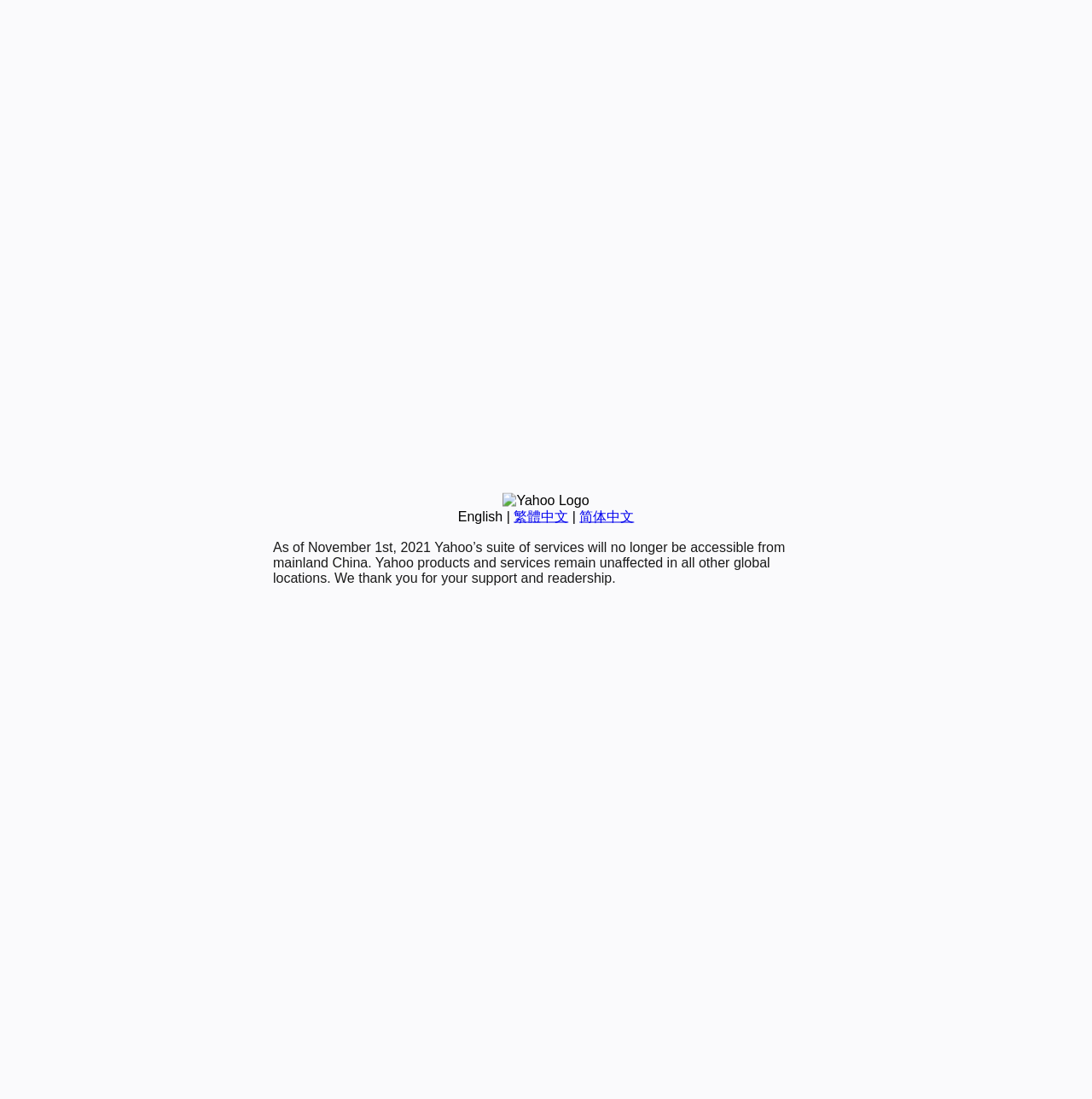Identify the bounding box coordinates for the UI element described as follows: Support Team. Use the format (top-left x, top-left y, bottom-right x, bottom-right y) and ensure all values are floating point numbers between 0 and 1.

None